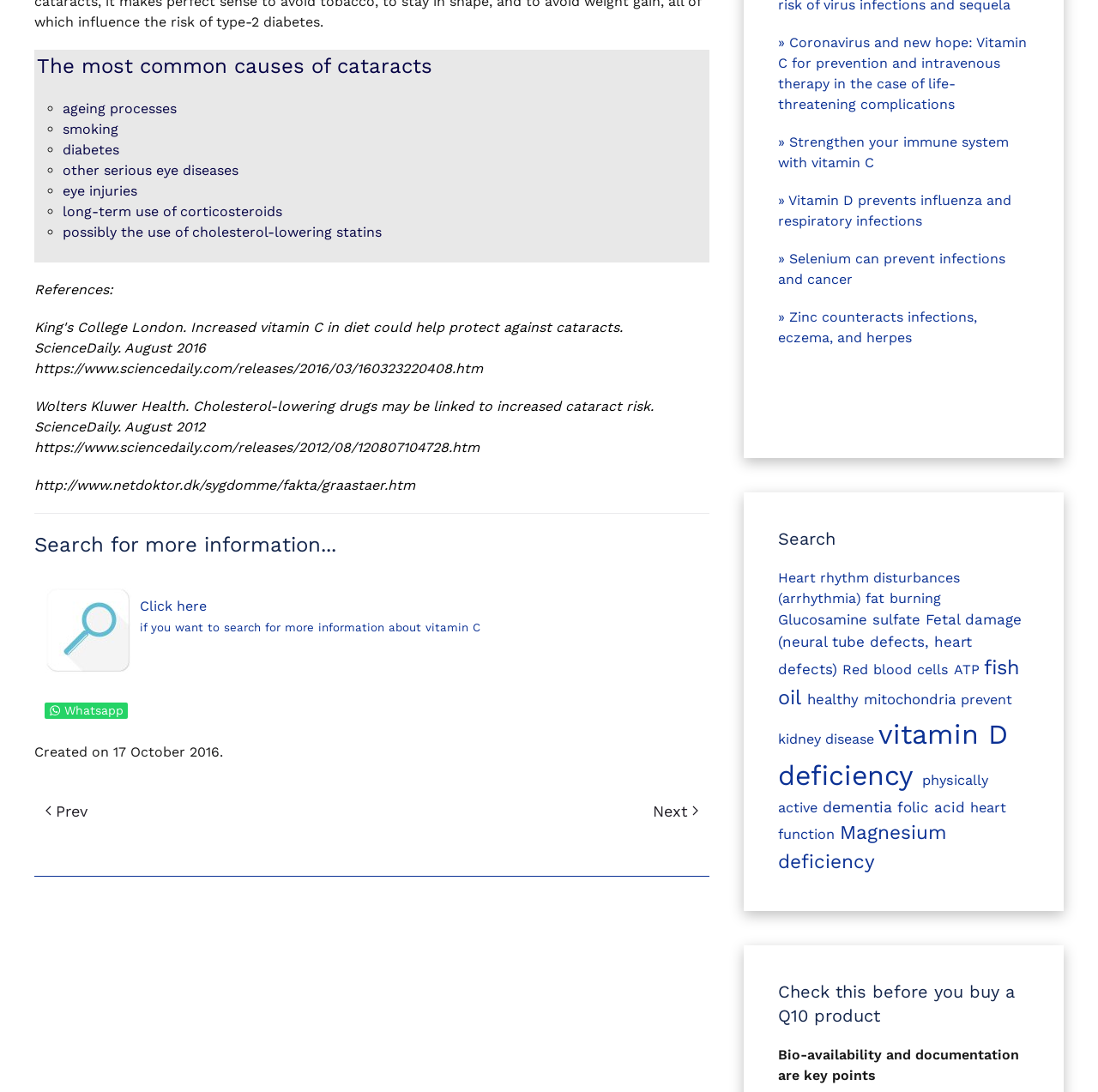What is the topic of the link '» Coronavirus and new hope: Vitamin C for prevention and intravenous therapy in the case of life-threatening complications'?
Based on the screenshot, provide your answer in one word or phrase.

Coronavirus and vitamin C